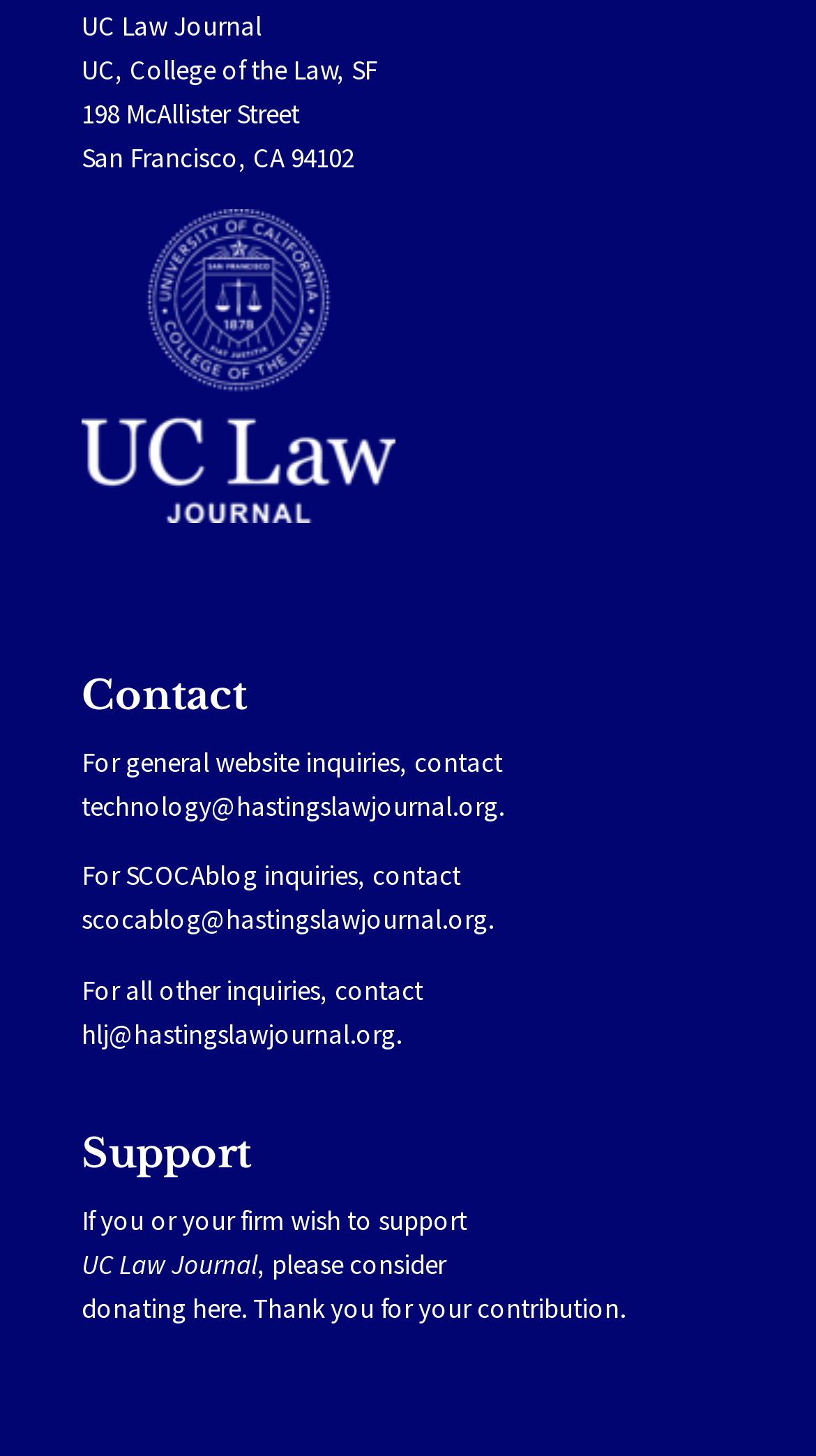What is the email address for general website inquiries?
Using the image as a reference, answer the question with a short word or phrase.

technology@hastingslawjournal.org